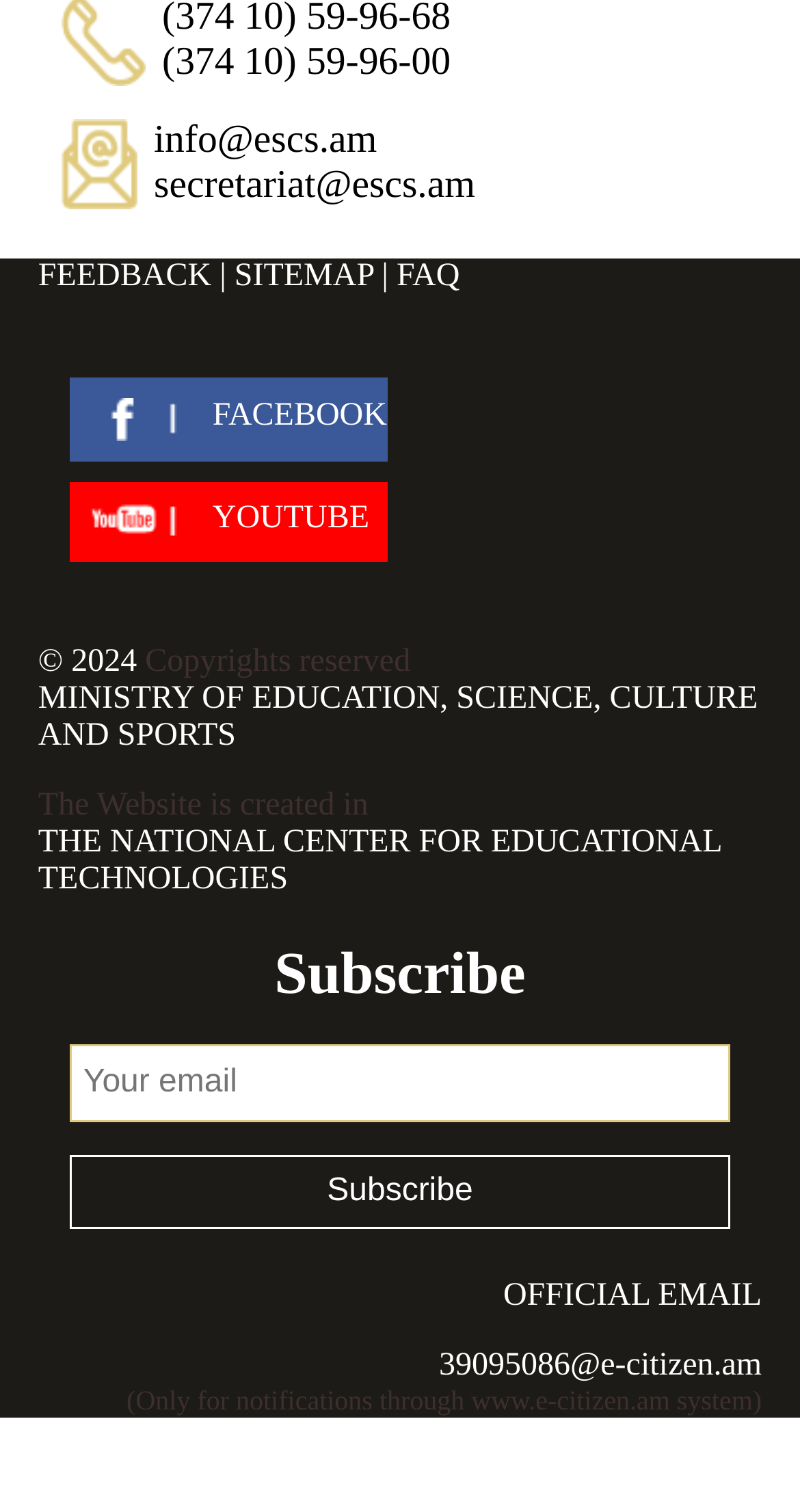How many social media links are there?
Analyze the image and provide a thorough answer to the question.

There are two social media links on the webpage, one for Facebook and one for YouTube, which can be found in the middle of the webpage.